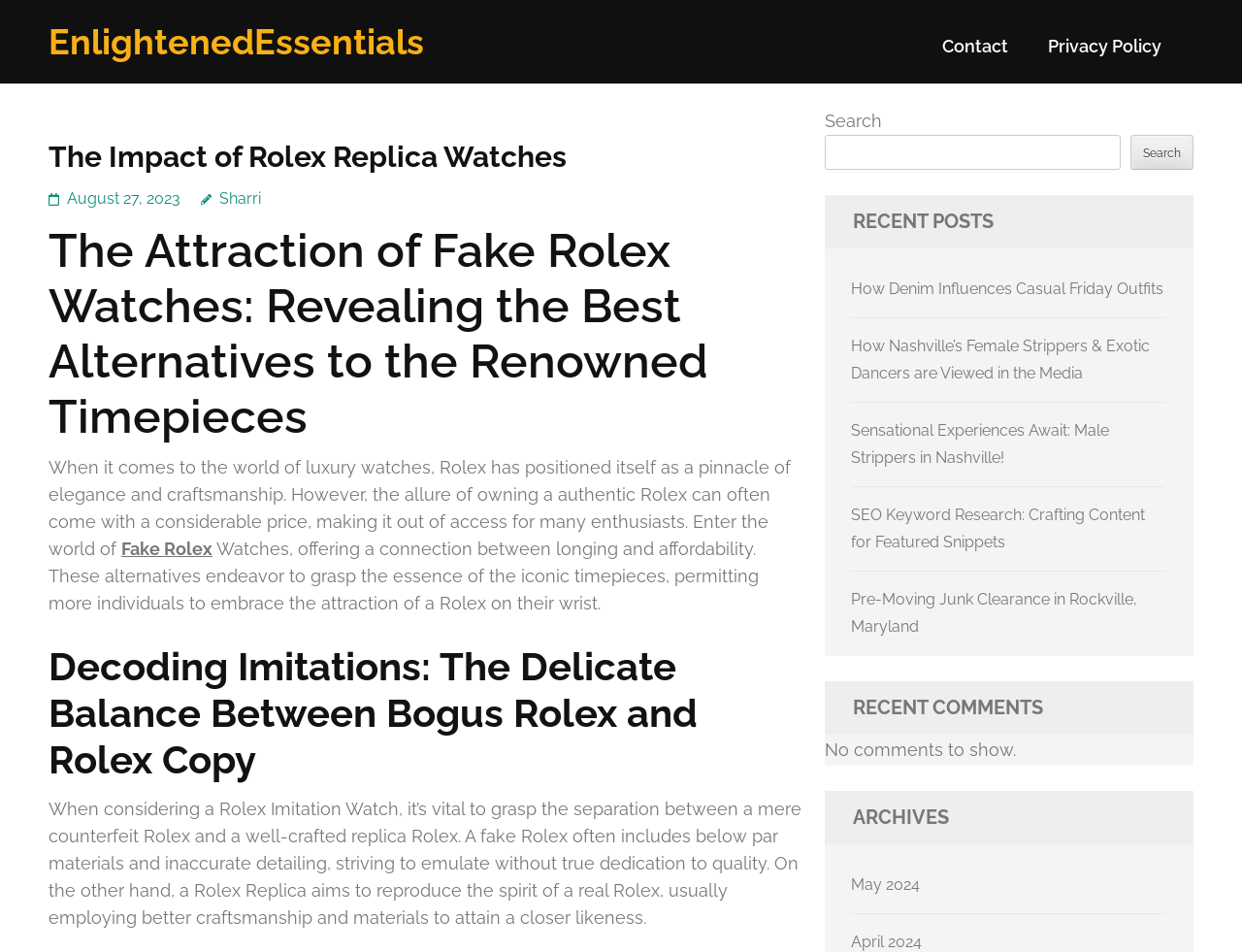What is the author of the current article?
Please answer the question with a single word or phrase, referencing the image.

Sharri